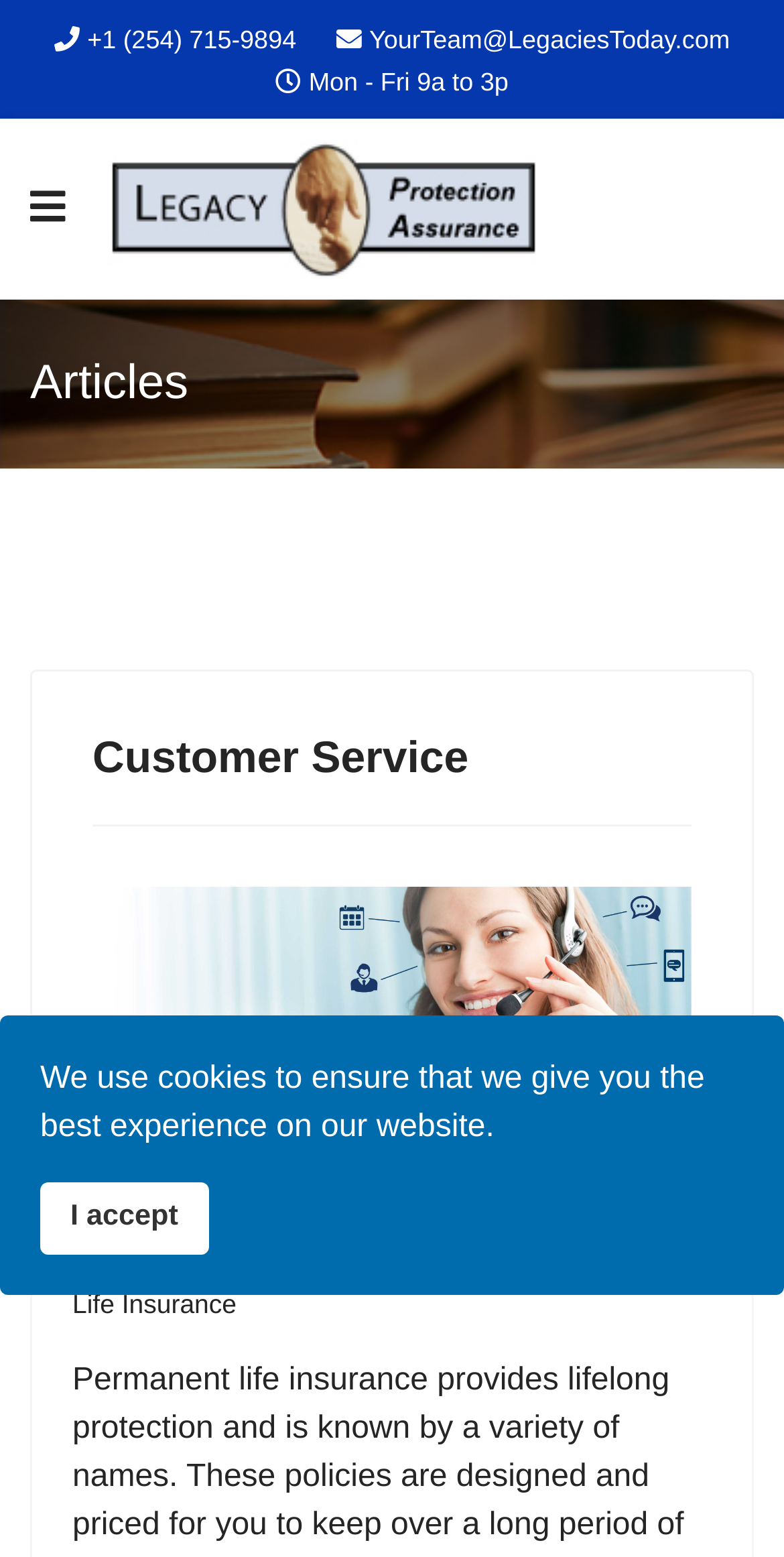Locate the bounding box coordinates of the element to click to perform the following action: 'Call the phone number'. The coordinates should be given as four float values between 0 and 1, in the form of [left, top, right, bottom].

[0.111, 0.017, 0.378, 0.035]